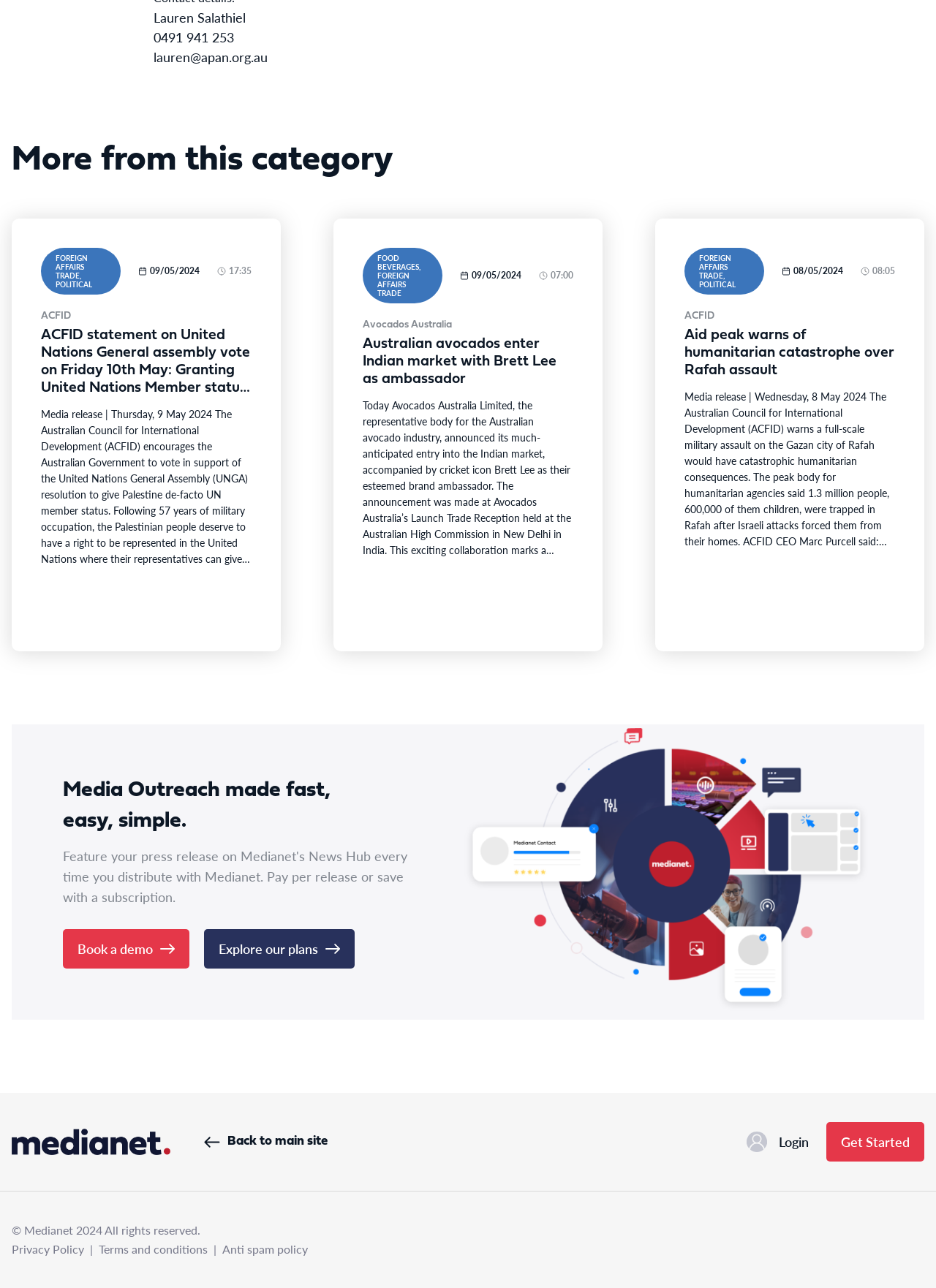What is the name of the person at the top of the page? Examine the screenshot and reply using just one word or a brief phrase.

Lauren Salathiel